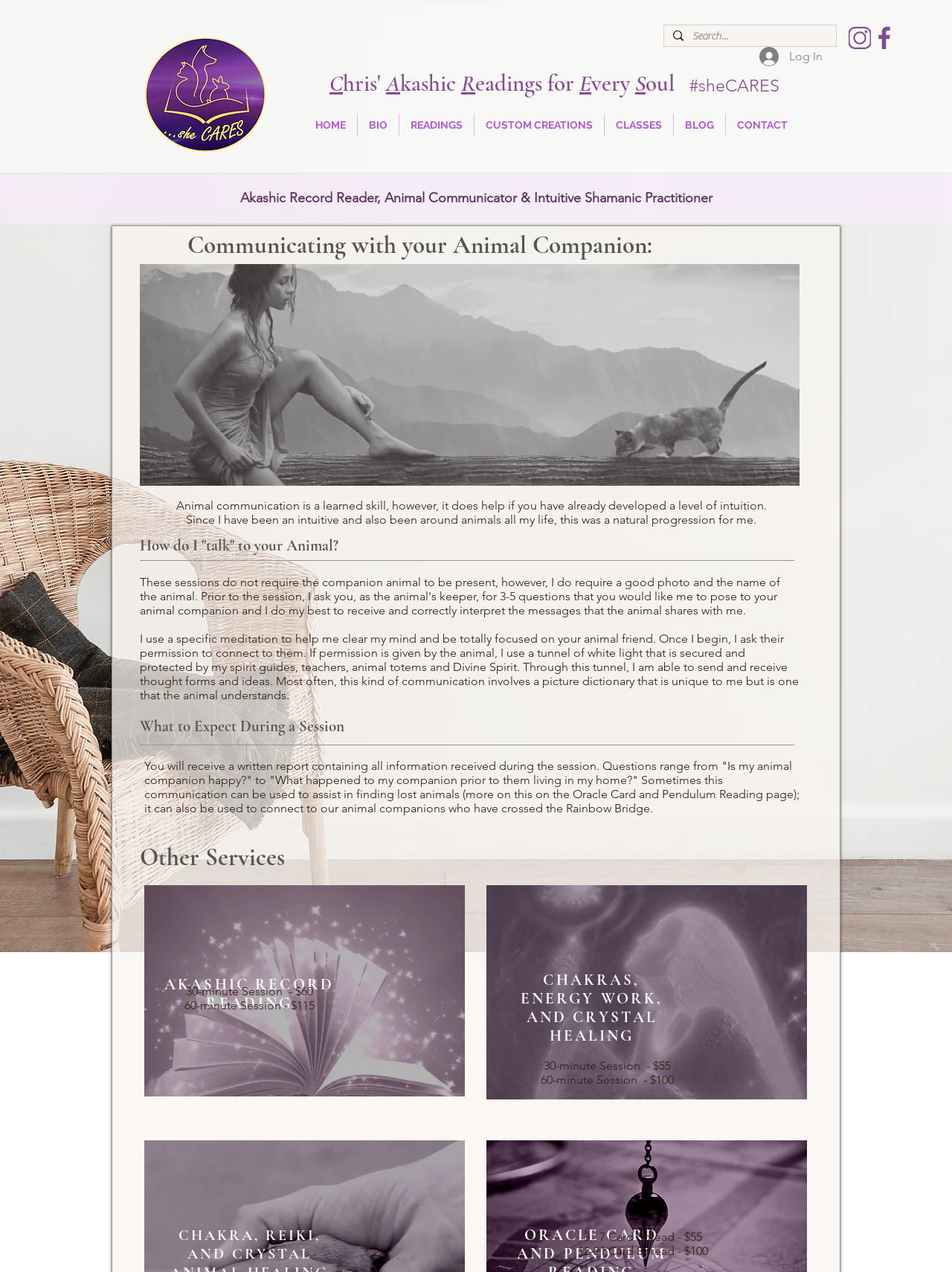Please answer the following question using a single word or phrase: 
What is the purpose of the search box?

To search the website